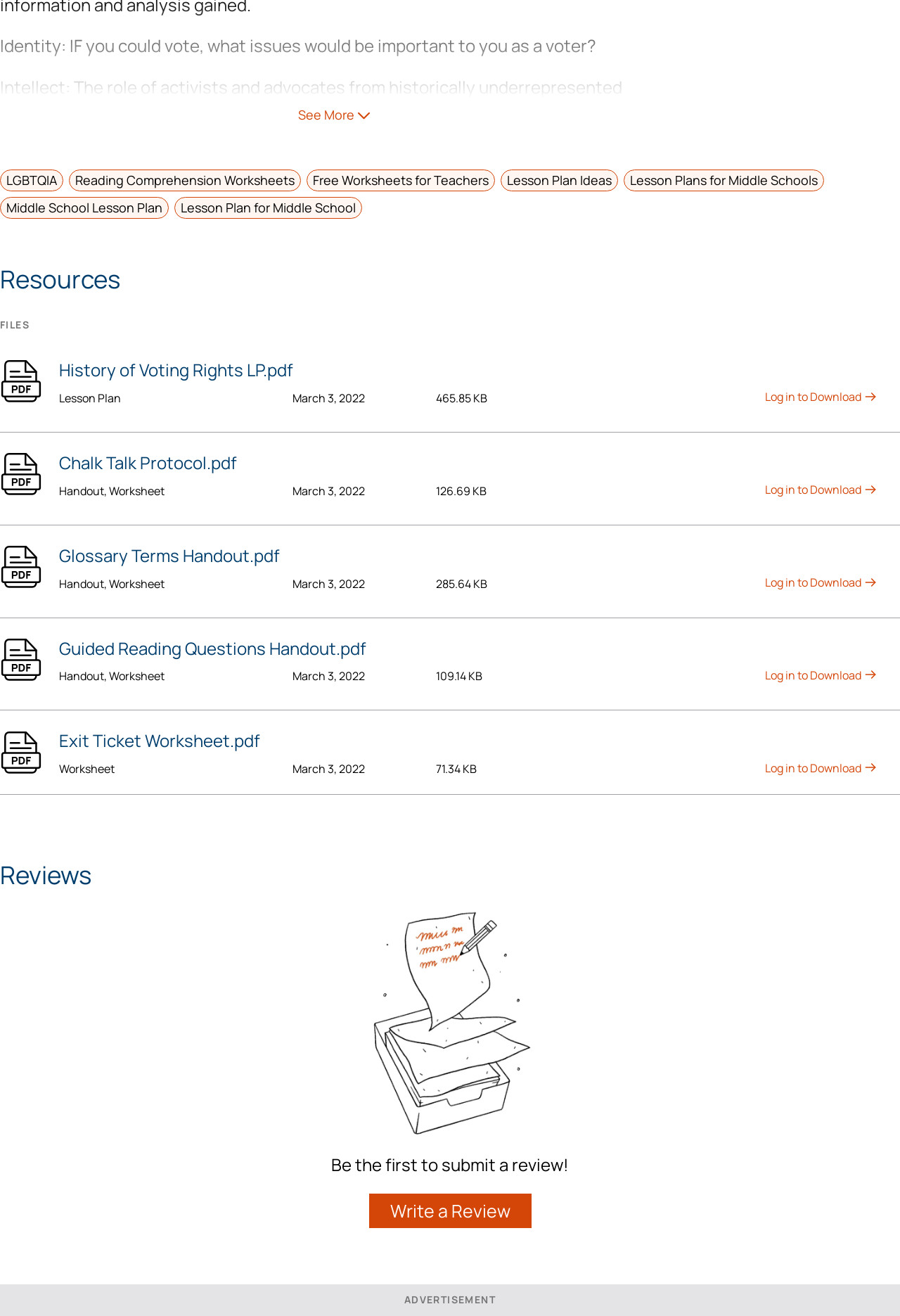Refer to the screenshot and answer the following question in detail:
What is the category of the webpage content?

The webpage content appears to be educational in nature, as it provides resources and worksheets related to voting rights, lesson plans, and reading comprehension. The tone and language used on the webpage also suggest an educational or instructional context.